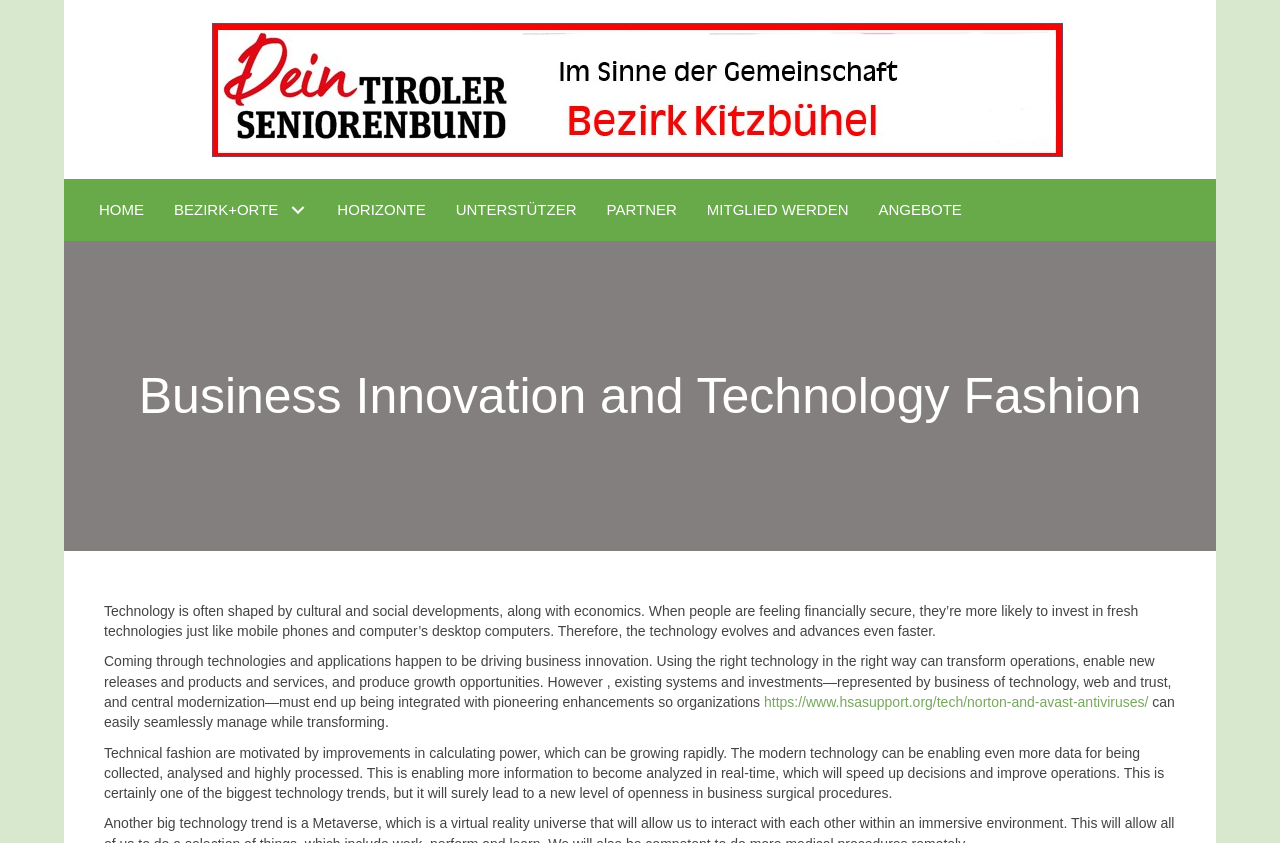Illustrate the webpage thoroughly, mentioning all important details.

The webpage is about Business Innovation and Technology Fashion, specifically focused on the Bezirk Kitzbühel Seniorenbund. At the top, there is a logo image of Bezirk, accompanied by a link with the same name. Below the logo, there is a navigation header with several links, including HOME, BEZIRK+ORTE, HORIZONTE, UNTERSTÜTZER, PARTNER, MITGLIED WERDEN, and ANGEBOTE. 

The main content of the webpage is divided into several sections. The first section has a heading that reads "Business Innovation and Technology Fashion". Below the heading, there is a paragraph of text that discusses how technology is shaped by cultural and social developments, economics, and how it evolves and advances. 

The next section has another paragraph of text that explains how technologies and applications drive business innovation, and how the right technology can transform operations and produce growth opportunities. This section also includes a link to an external website. 

The final section has a paragraph of text that discusses technical fashion, motivated by improvements in computing power, and how it enables more data to be collected, analyzed, and processed in real-time, leading to faster decisions and improved operations.